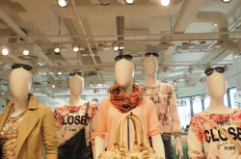What atmosphere does the store design create?
Please provide a single word or phrase based on the screenshot.

Inviting atmosphere